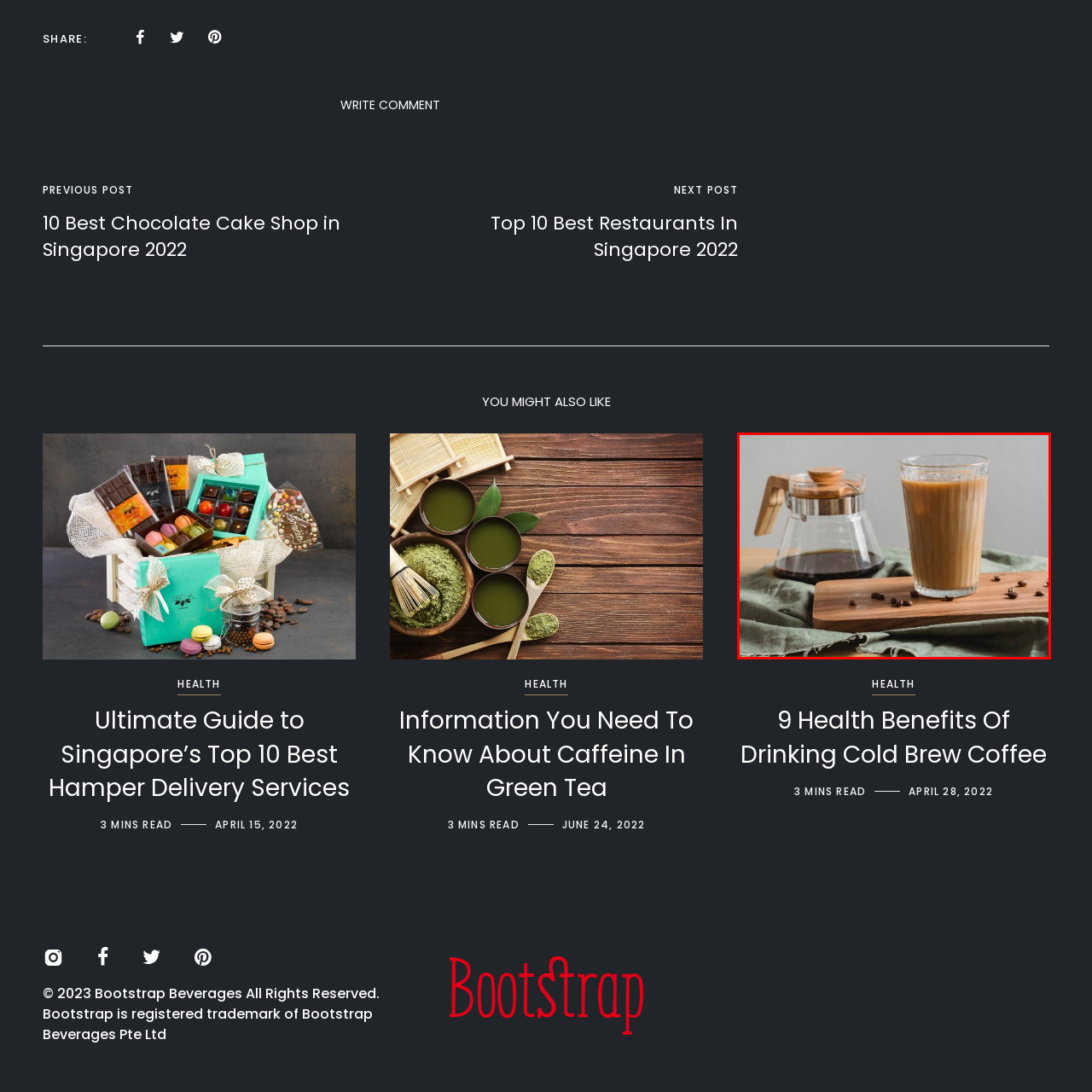What is surrounding the glass?
Inspect the image within the red bounding box and answer concisely using one word or a short phrase.

Scattered coffee beans